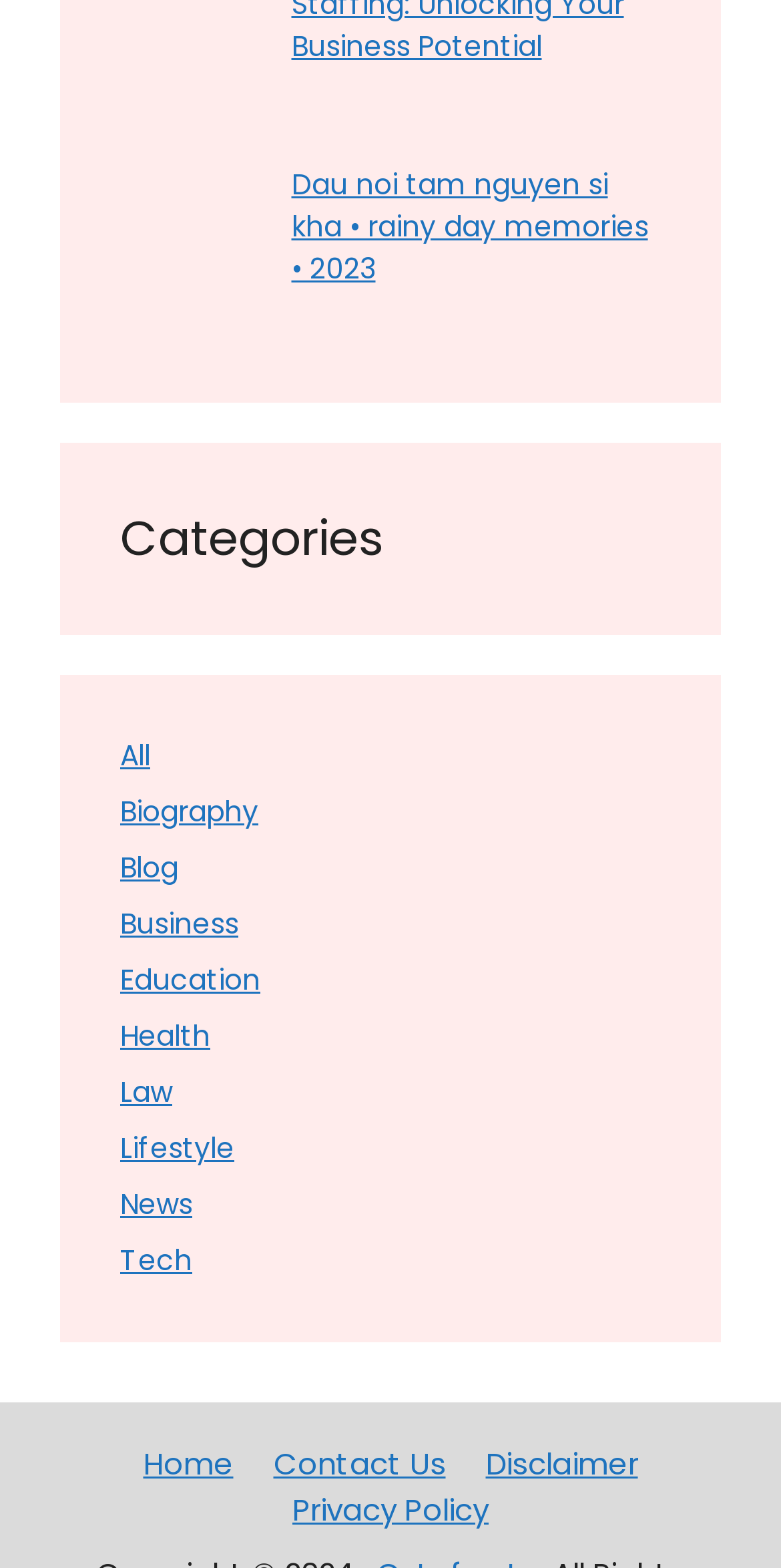How many categories are available?
Using the image provided, answer with just one word or phrase.

14